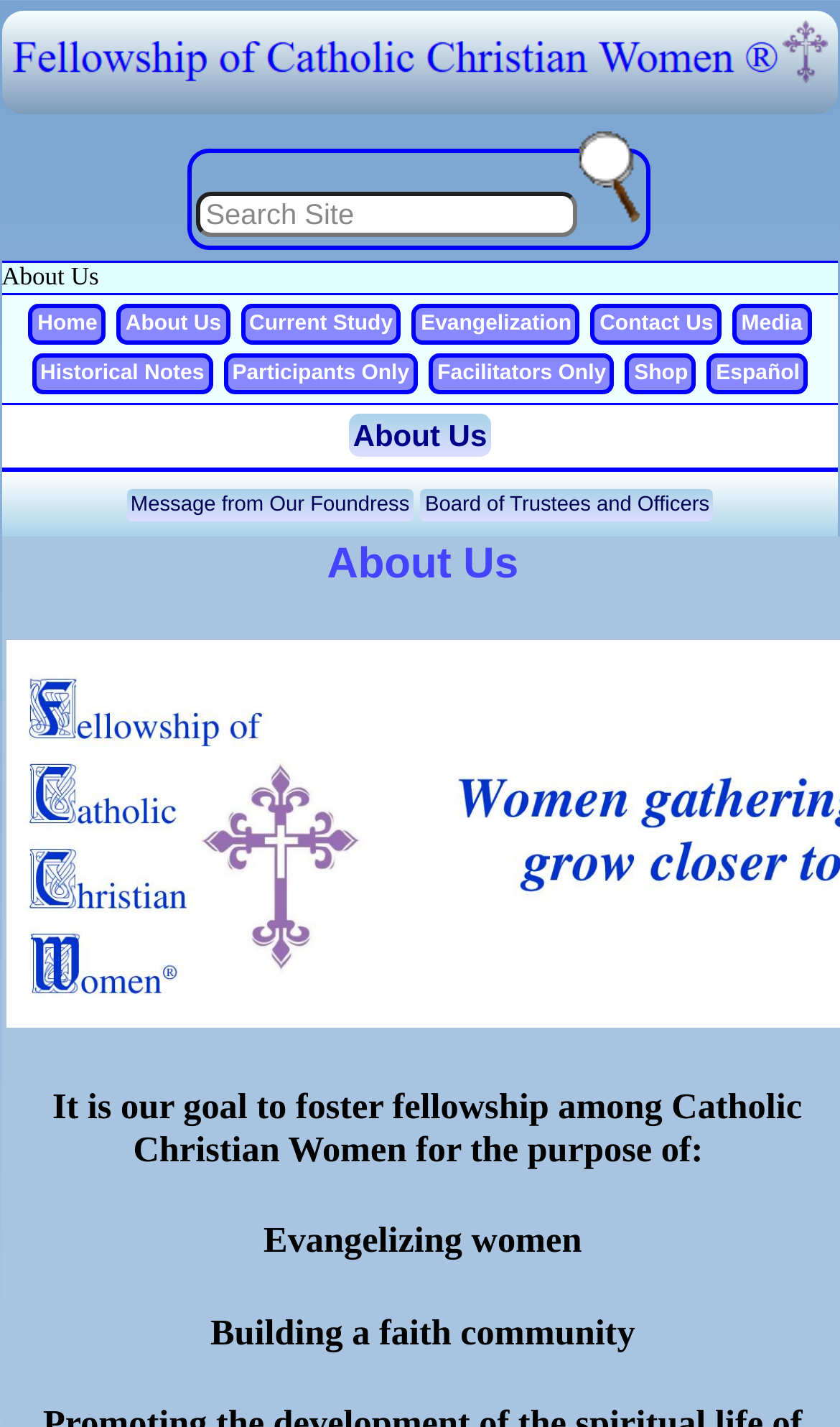What is the language option available on the website?
Give a single word or phrase answer based on the content of the image.

Español